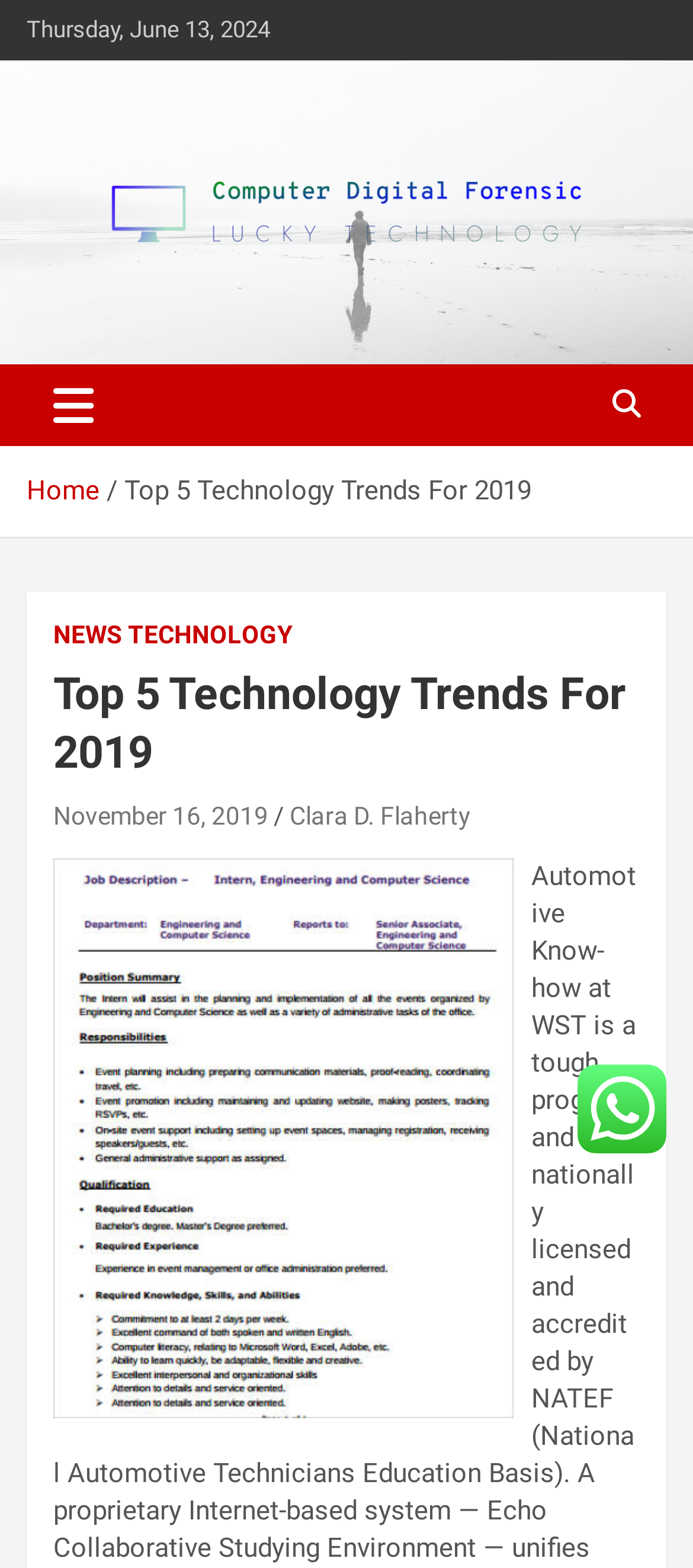Identify and generate the primary title of the webpage.

Top 5 Technology Trends For 2019